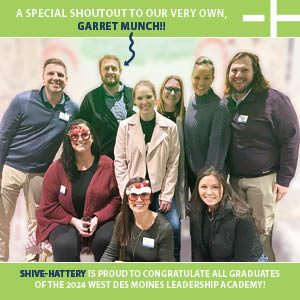Offer a detailed narrative of the scene shown in the image.

The image celebrates the graduates of the 2024 West Des Moines Leadership Academy, highlighting Garret Munch in a special shout-out. It features a diverse group of enthusiastic participants, with some wearing festive accessories like patterned glasses, adding a sense of joy and camaraderie to the occasion. The background is vibrant, enhancing the celebratory atmosphere of the gathering. The banner at the top expresses congratulations from Shive-Hattery, underlining their support and pride in the accomplishments of the graduates. Overall, the image conveys a strong sense of community engagement and recognition for leadership development.